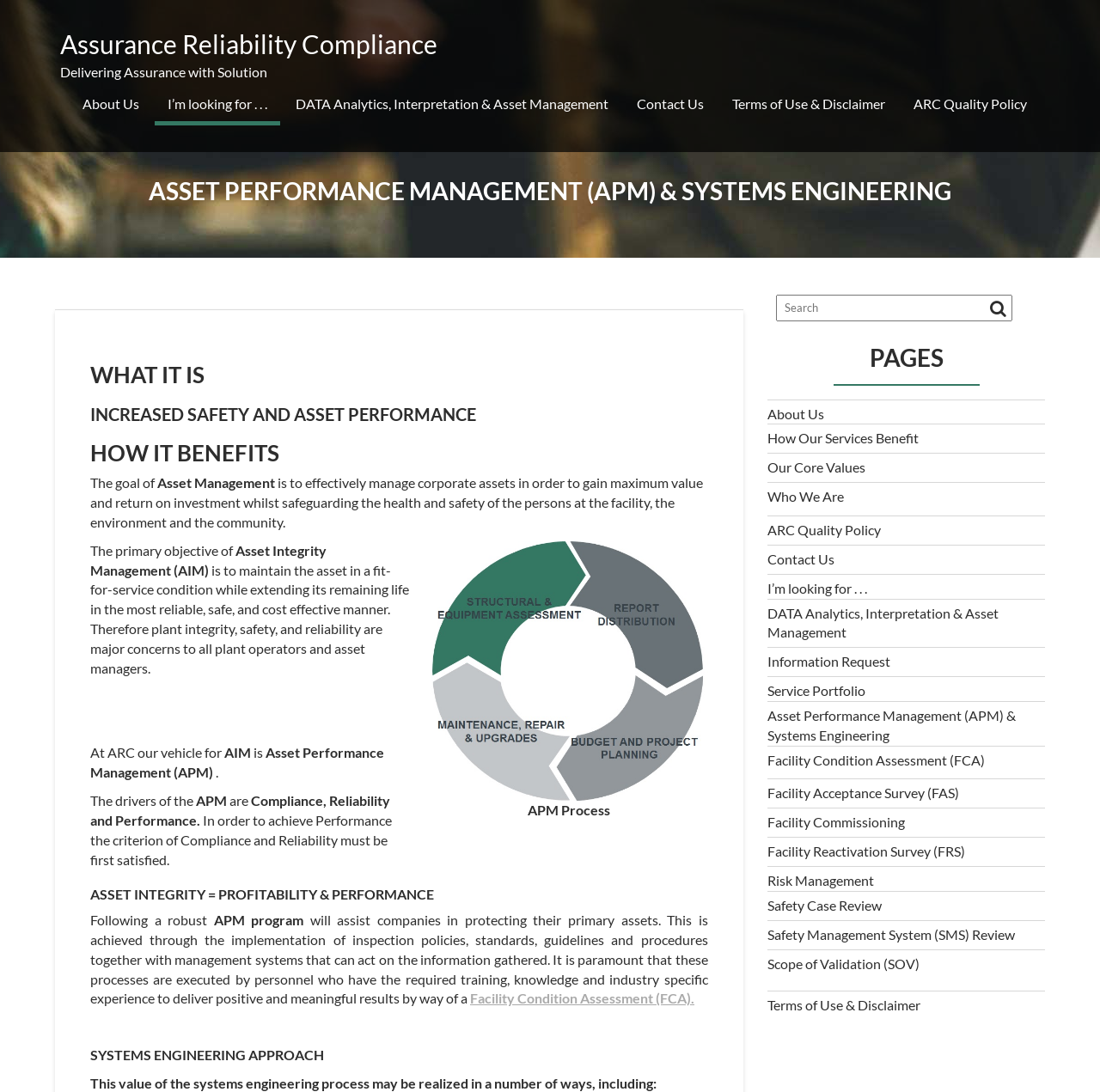Find the bounding box coordinates for the UI element whose description is: "alt="Glenn Ambrose Life Coaching"". The coordinates should be four float numbers between 0 and 1, in the format [left, top, right, bottom].

None